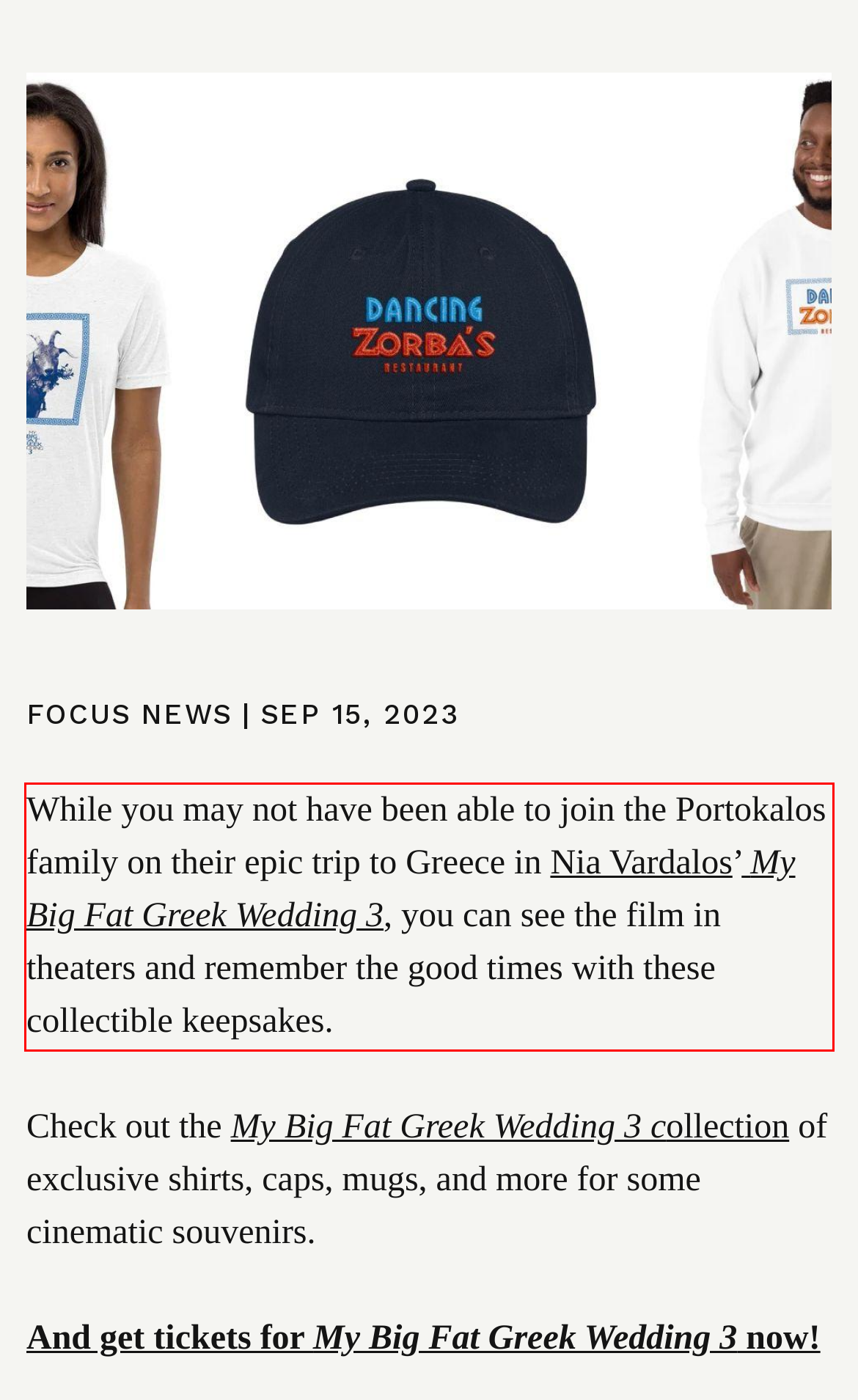You are given a screenshot showing a webpage with a red bounding box. Perform OCR to capture the text within the red bounding box.

While you may not have been able to join the Portokalos family on their epic trip to Greece in Nia Vardalos’ My Big Fat Greek Wedding 3, you can see the film in theaters and remember the good times with these collectible keepsakes.